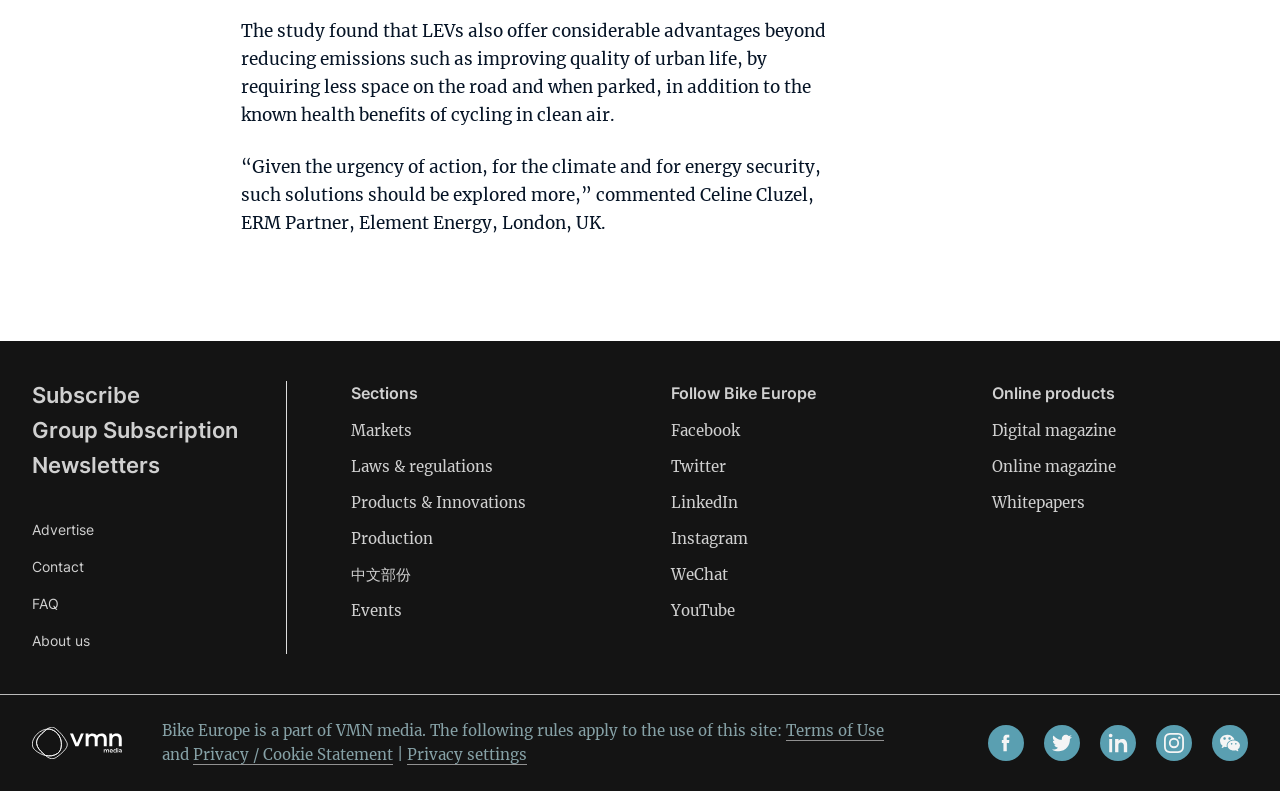Please answer the following question using a single word or phrase: 
How many social media links are available in the footer?

6